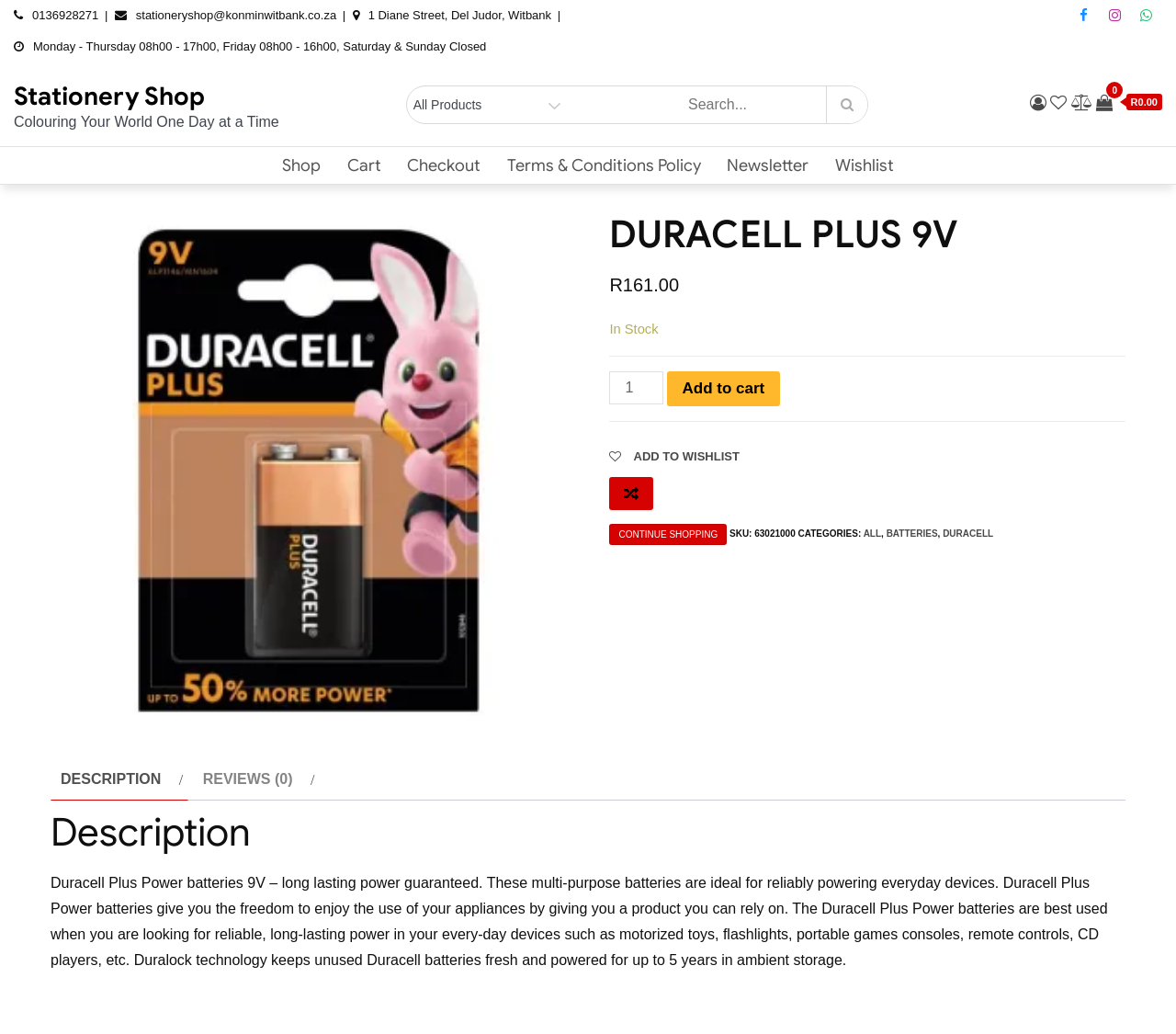Offer a thorough description of the webpage.

This webpage is an e-commerce product page for Duracell Plus Power batteries 9V. At the top, there is a header section with the store's name, "Stationery Shop", and contact information, including a phone number, email address, and physical address. Below the header, there are social media links and a search bar with a button.

The main content of the page is divided into two sections. On the left, there is a product image, and on the right, there is a product description and details section. The product description section has a heading "DURACELL PLUS 9V" and displays the product's price, "161.00", and availability, "In Stock". Below the product description, there is a quantity selector and an "Add to cart" button. There are also links to add the product to a wishlist and to continue shopping.

Below the product details section, there is a section with product information, including the SKU, categories, and a description of the product. The description explains that the batteries are ideal for reliably powering everyday devices and provides information about their long-lasting power and Duralock technology.

At the bottom of the page, there is a tab list with two tabs, "DESCRIPTION" and "REVIEWS (0)". The "DESCRIPTION" tab is selected by default and displays the product description. The "REVIEWS (0)" tab is not selected and does not display any reviews.

Throughout the page, there are various links and buttons, including navigation links to the shop, cart, checkout, and other pages, as well as social media links and a newsletter link.